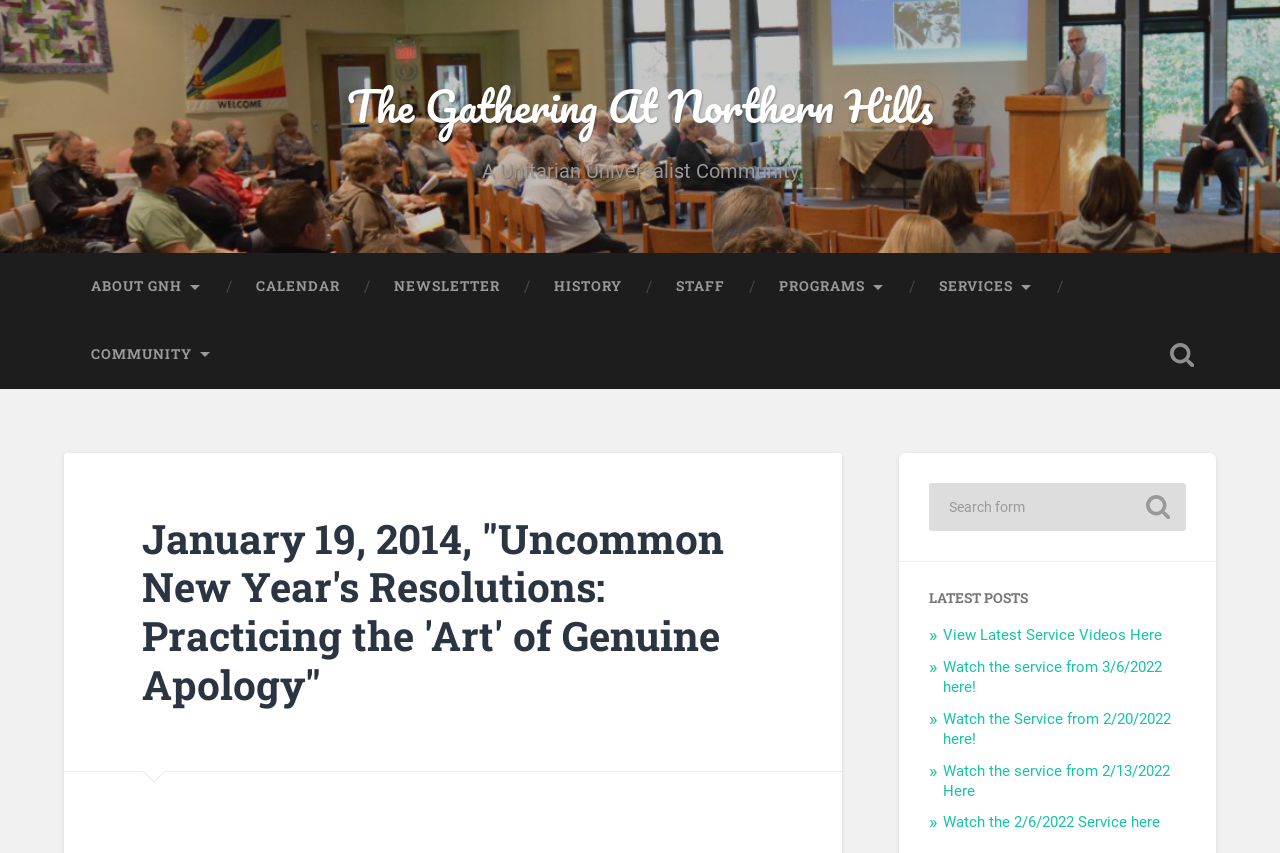What is the name of the community?
Using the screenshot, give a one-word or short phrase answer.

The Gathering At Northern Hills